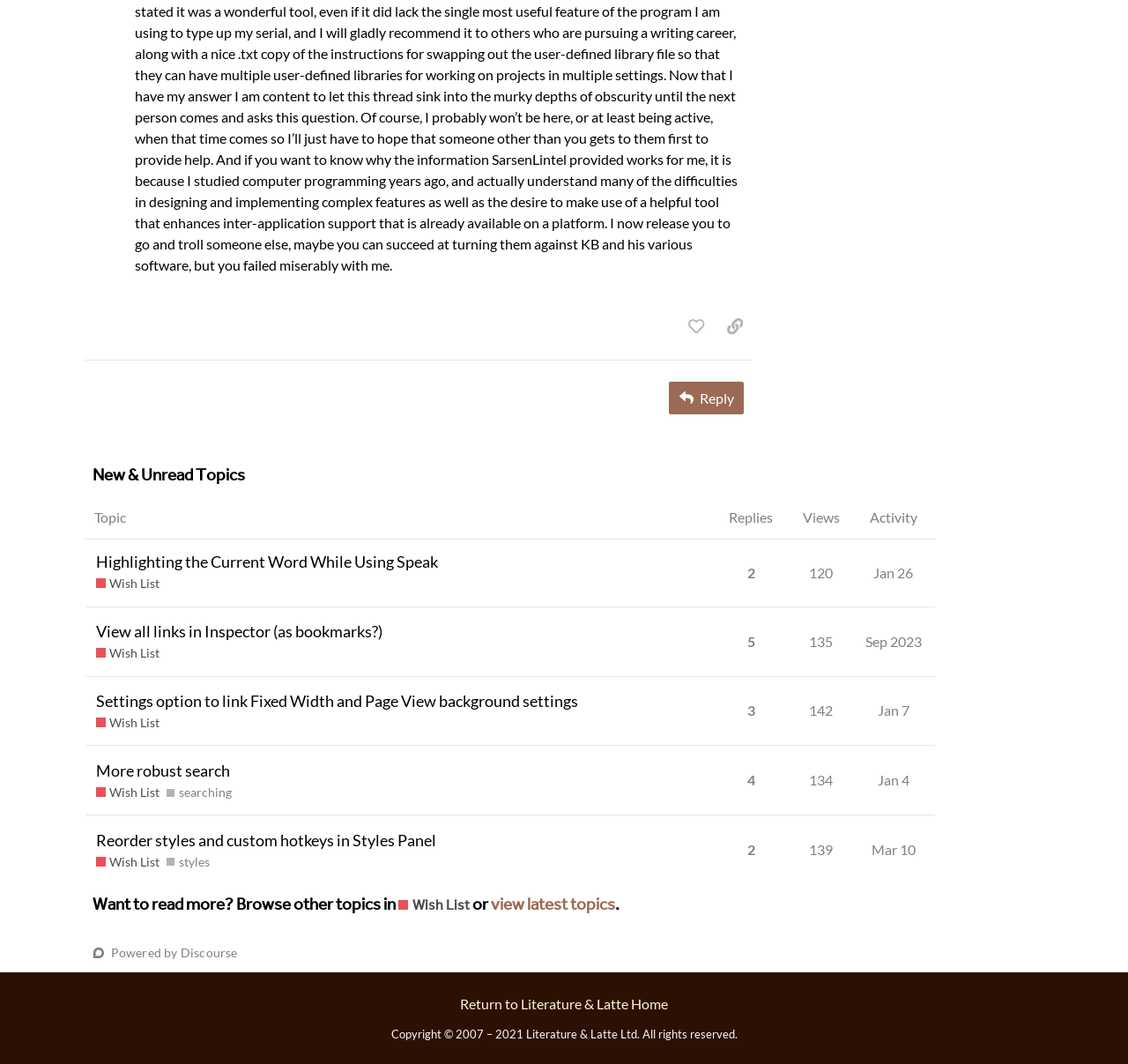What is the bounding box coordinate of the 'Reply' button?
Respond with a short answer, either a single word or a phrase, based on the image.

[0.593, 0.359, 0.659, 0.389]